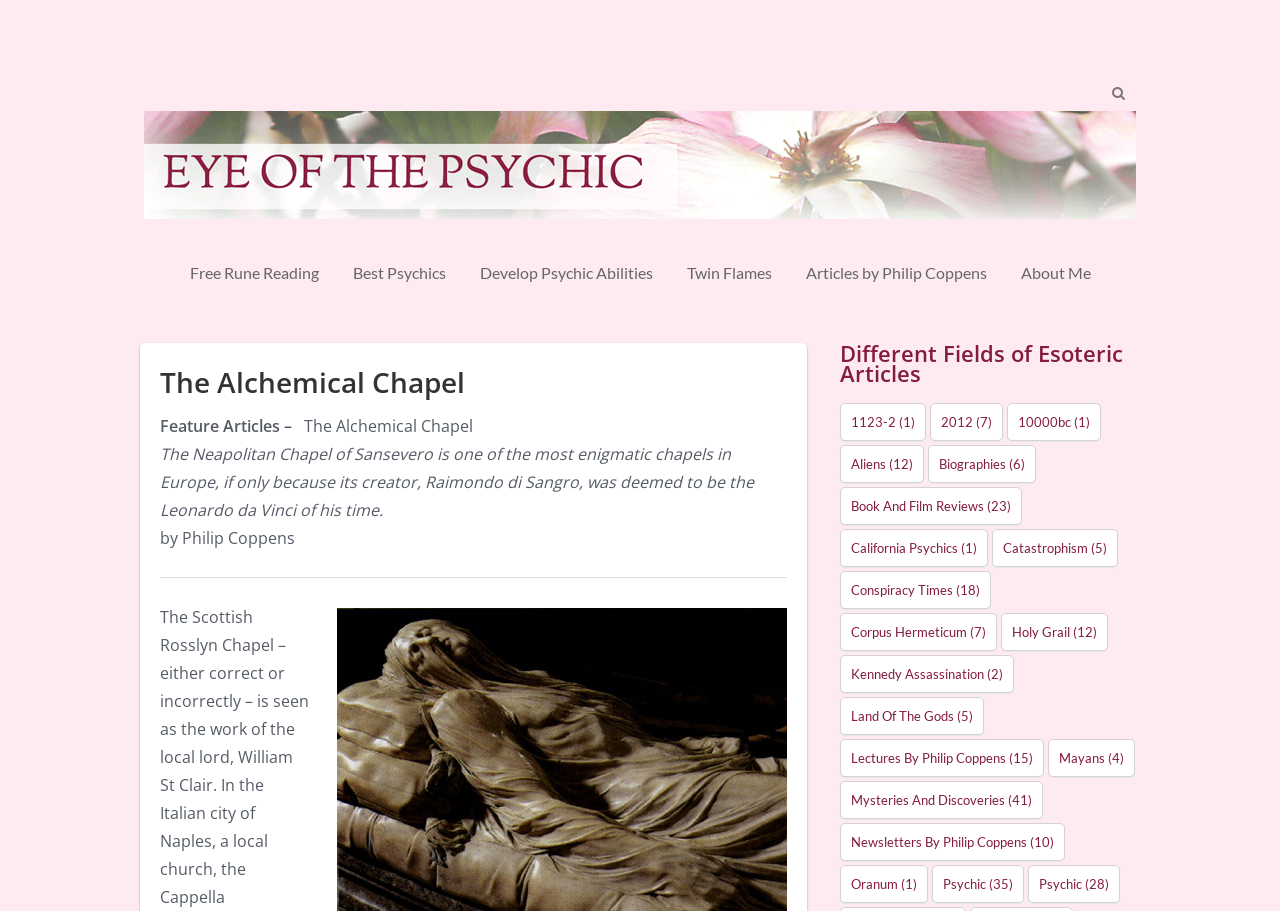Identify the bounding box coordinates for the element that needs to be clicked to fulfill this instruction: "Browse articles about 'Mysteries and Discoveries'". Provide the coordinates in the format of four float numbers between 0 and 1: [left, top, right, bottom].

[0.656, 0.857, 0.815, 0.899]